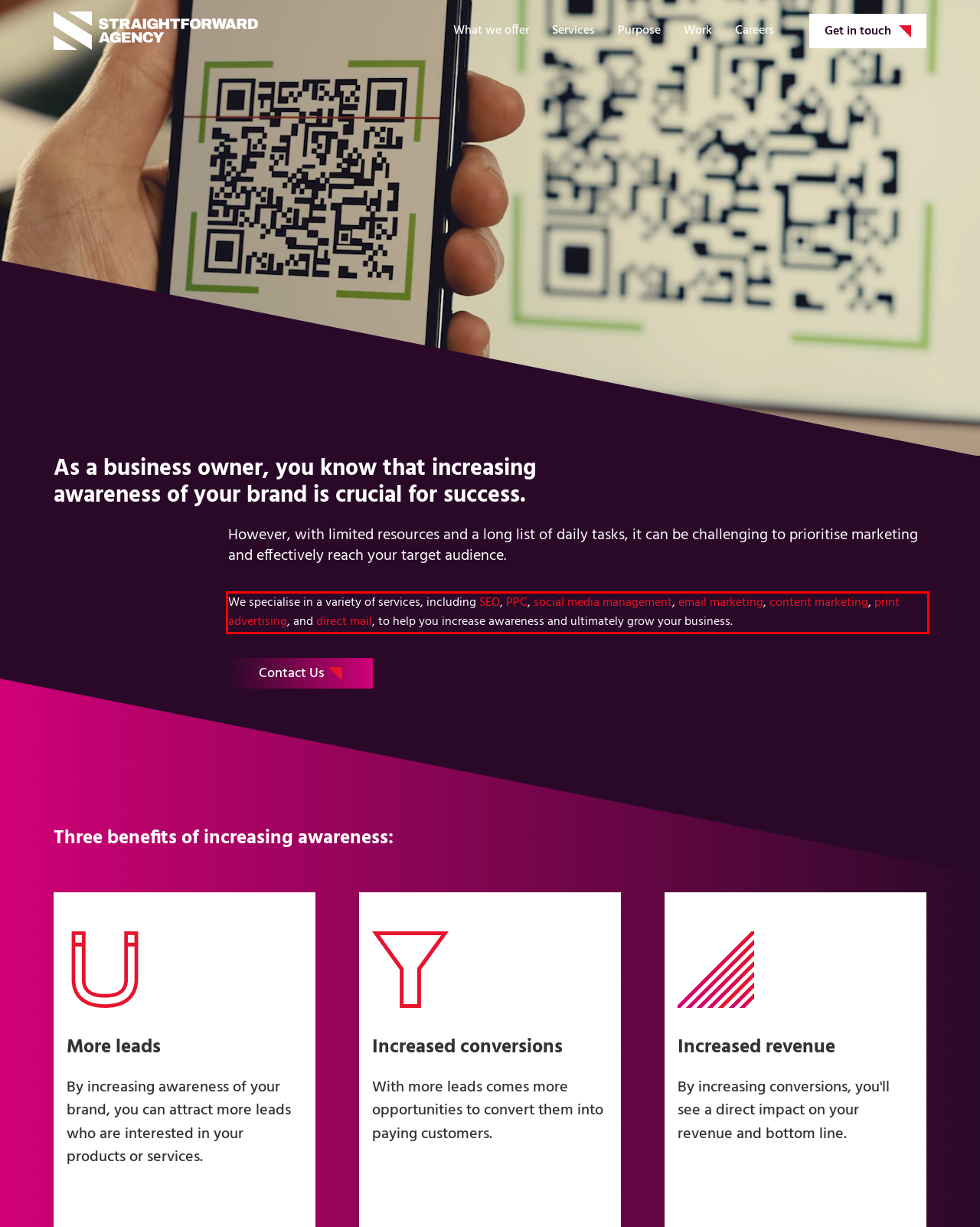You have a webpage screenshot with a red rectangle surrounding a UI element. Extract the text content from within this red bounding box.

We specialise in a variety of services, including SEO, PPC, social media management, email marketing, content marketing, print advertising, and direct mail, to help you increase awareness and ultimately grow your business.